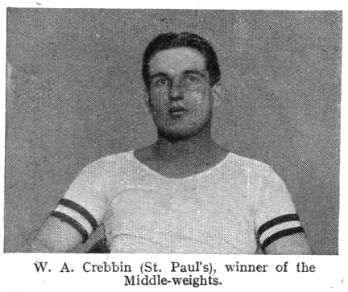What is Crebbin wearing in the photograph?
Please provide a comprehensive answer based on the visual information in the image.

According to the caption, the photograph captures W. A. Crebbin wearing a sleeveless athletic shirt adorned with dark stripes, which is a typical attire for boxers during that era.